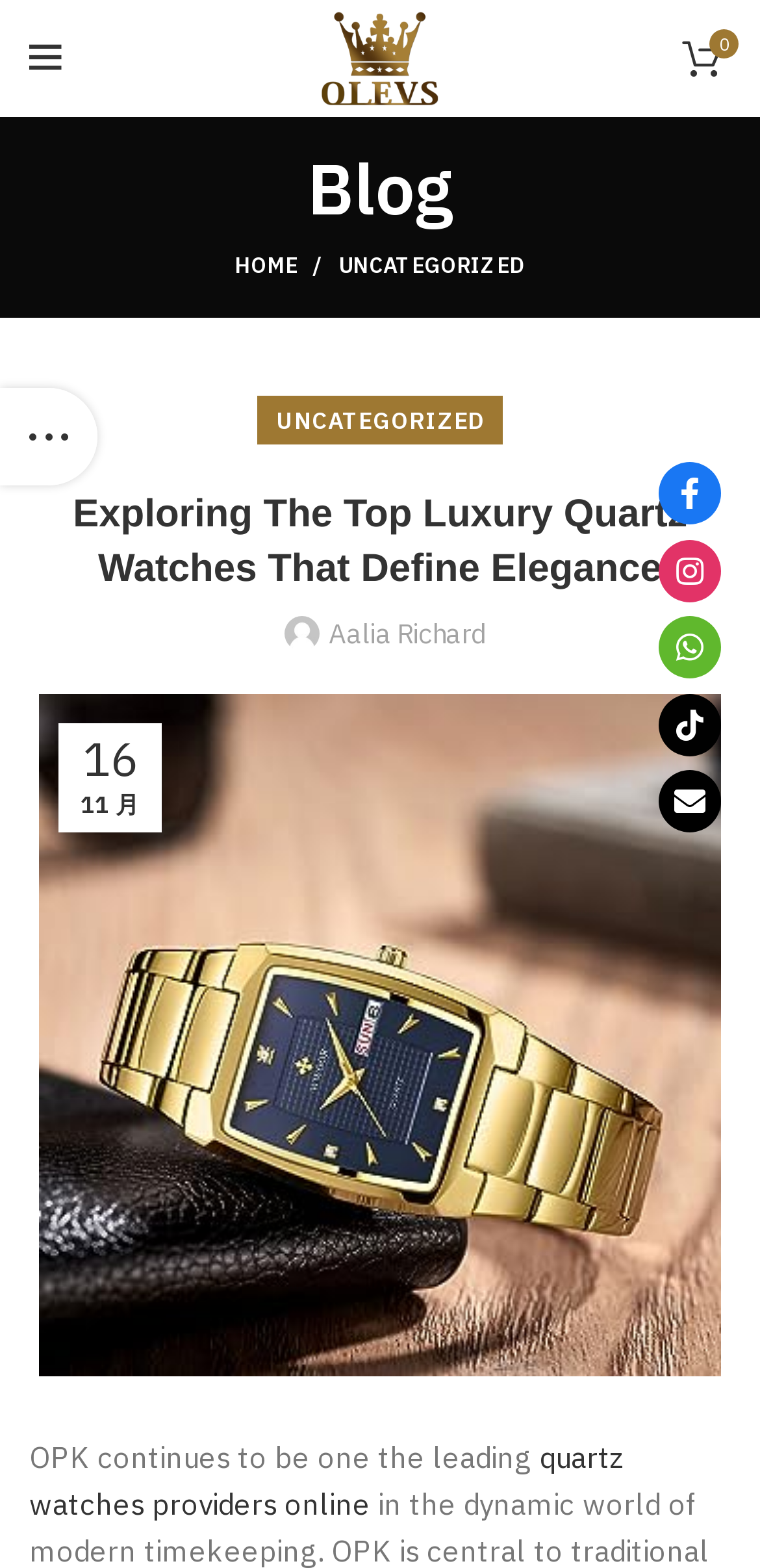Highlight the bounding box coordinates of the element you need to click to perform the following instruction: "Click on the Huizhou Tengyi Technology Co., Ltd link."

[0.421, 0.023, 0.579, 0.047]